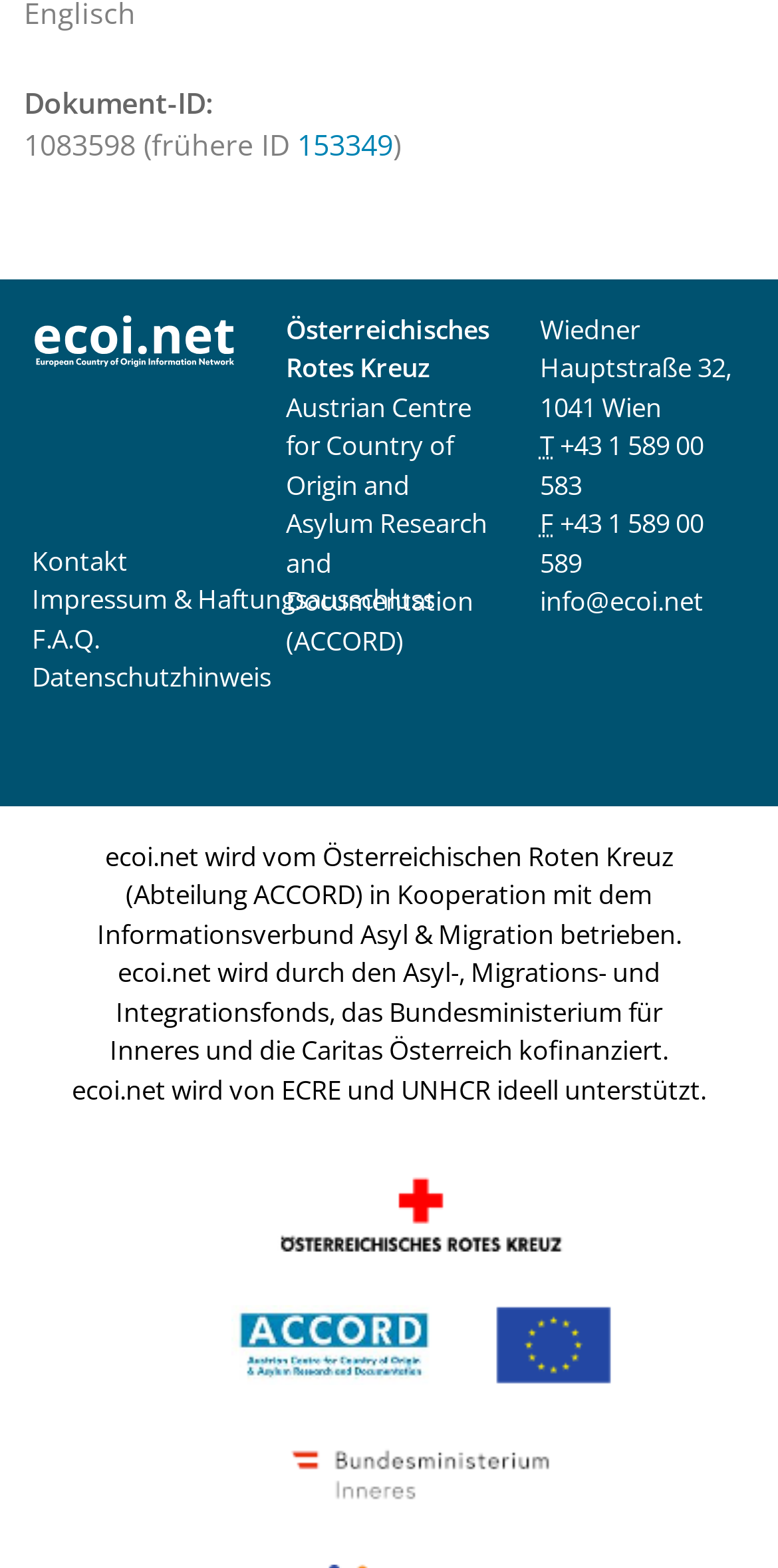Locate the bounding box coordinates of the element to click to perform the following action: 'check Fiction Analysis of Catch-22 by Joseph Heller'. The coordinates should be given as four float values between 0 and 1, in the form of [left, top, right, bottom].

None